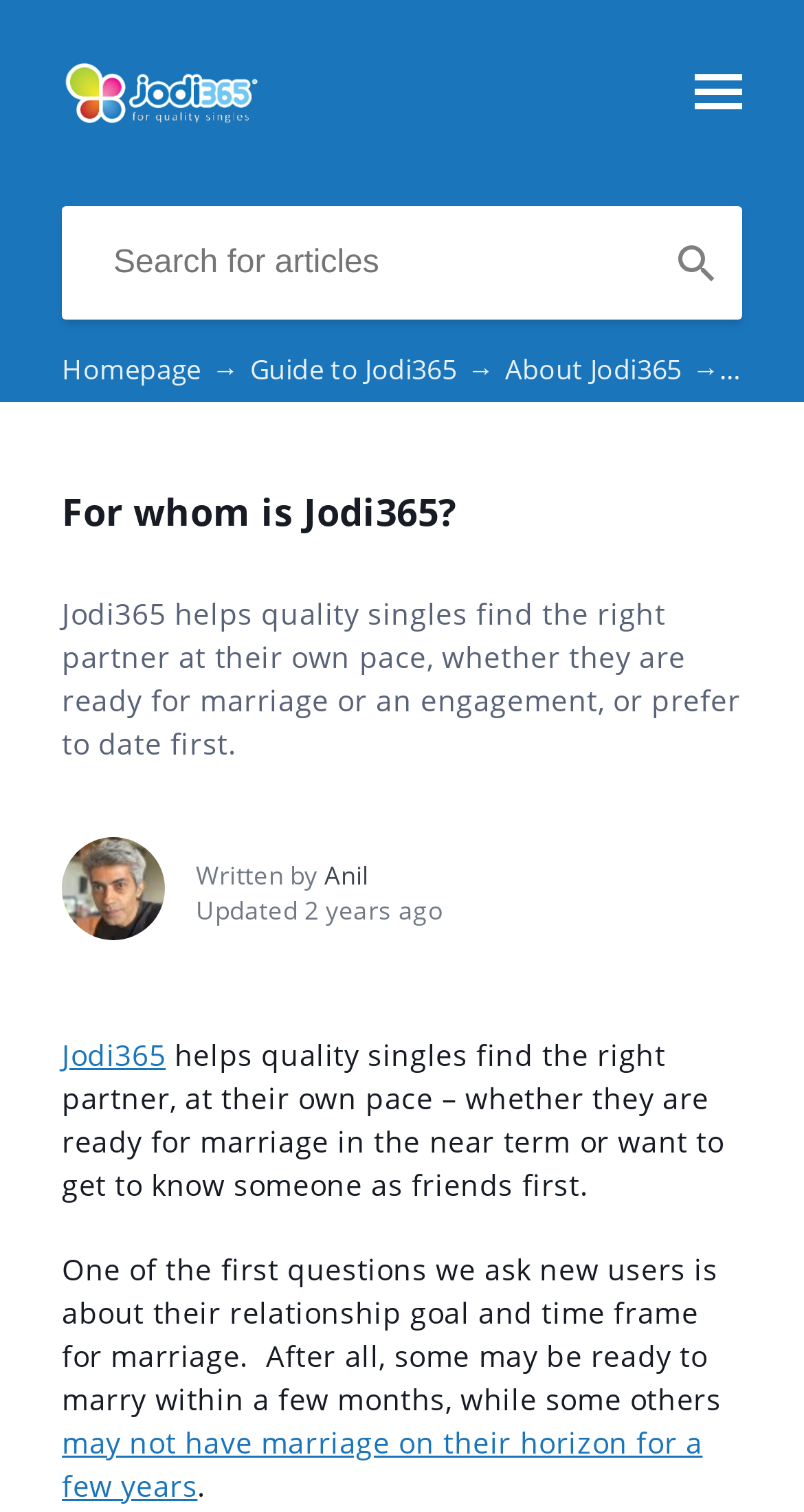Refer to the image and provide an in-depth answer to the question:
What is the position of the search textbox?

Based on the bounding box coordinates, the search textbox is located at the top-right section of the webpage, with coordinates [0.077, 0.136, 0.923, 0.211].